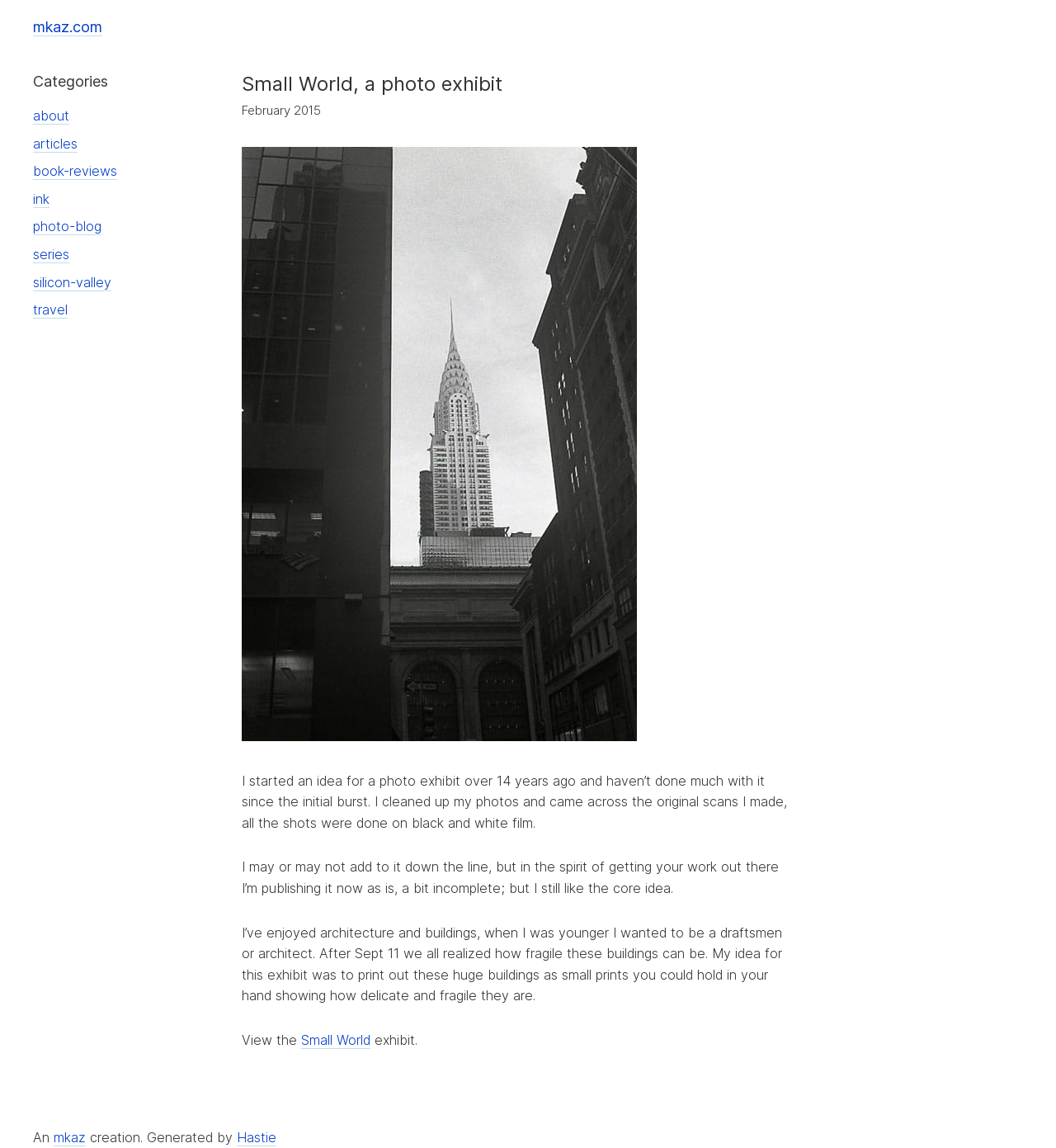Please find the bounding box coordinates of the section that needs to be clicked to achieve this instruction: "read about the photo exhibit".

[0.229, 0.065, 0.969, 0.082]